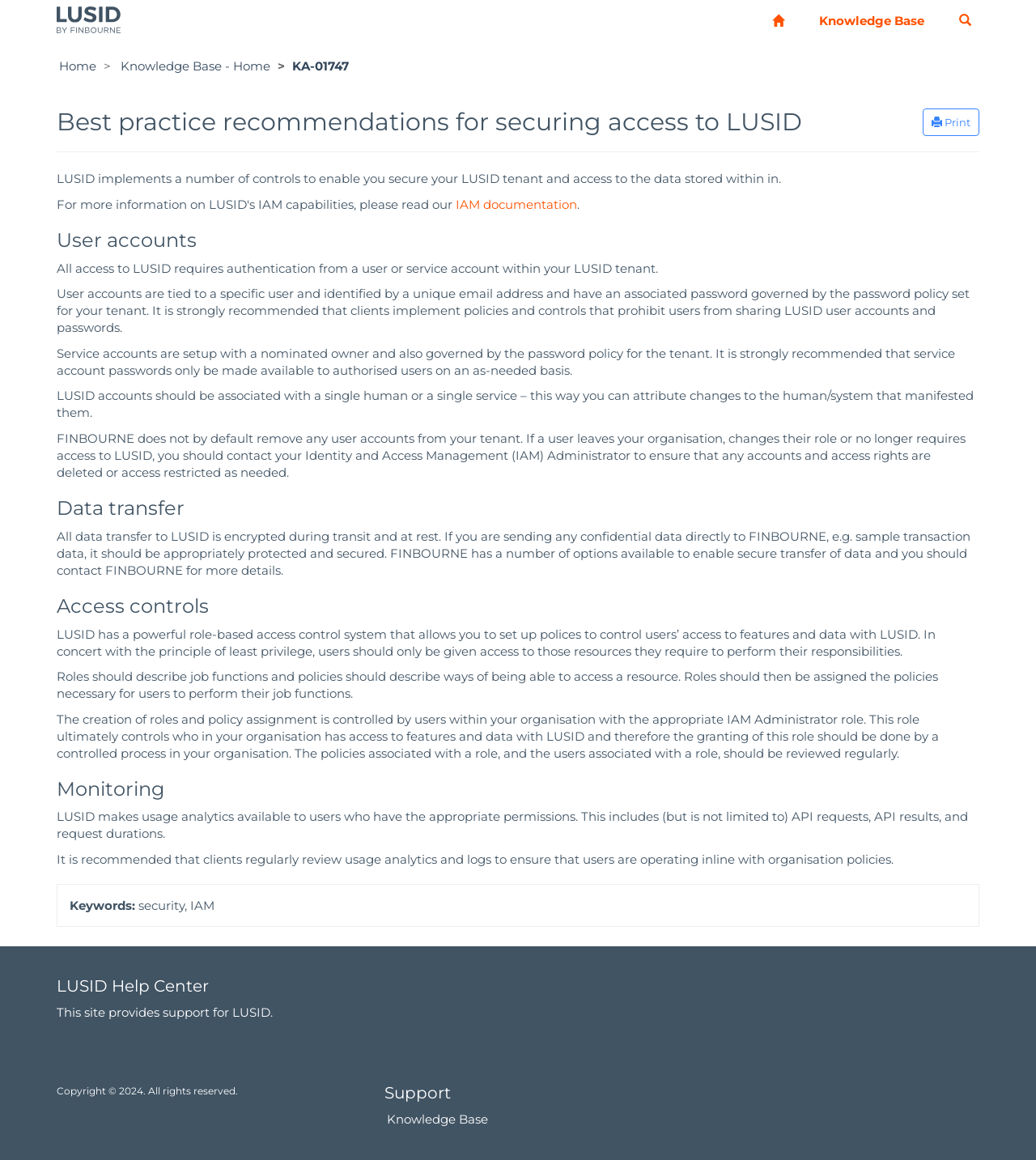What type of analytics are available to users?
From the image, respond using a single word or phrase.

Usage analytics